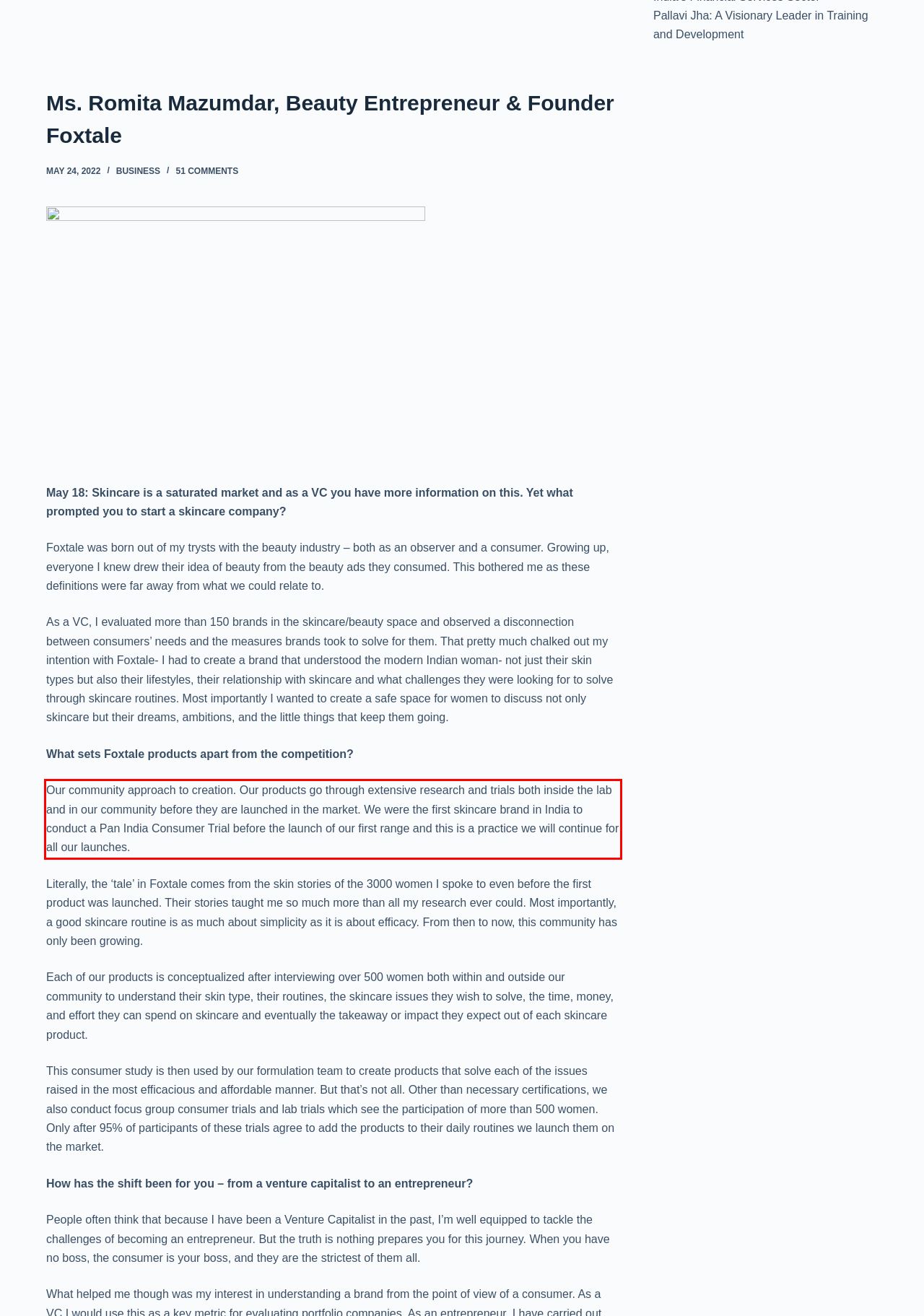Within the screenshot of a webpage, identify the red bounding box and perform OCR to capture the text content it contains.

Our community approach to creation. Our products go through extensive research and trials both inside the lab and in our community before they are launched in the market. We were the first skincare brand in India to conduct a Pan India Consumer Trial before the launch of our first range and this is a practice we will continue for all our launches.